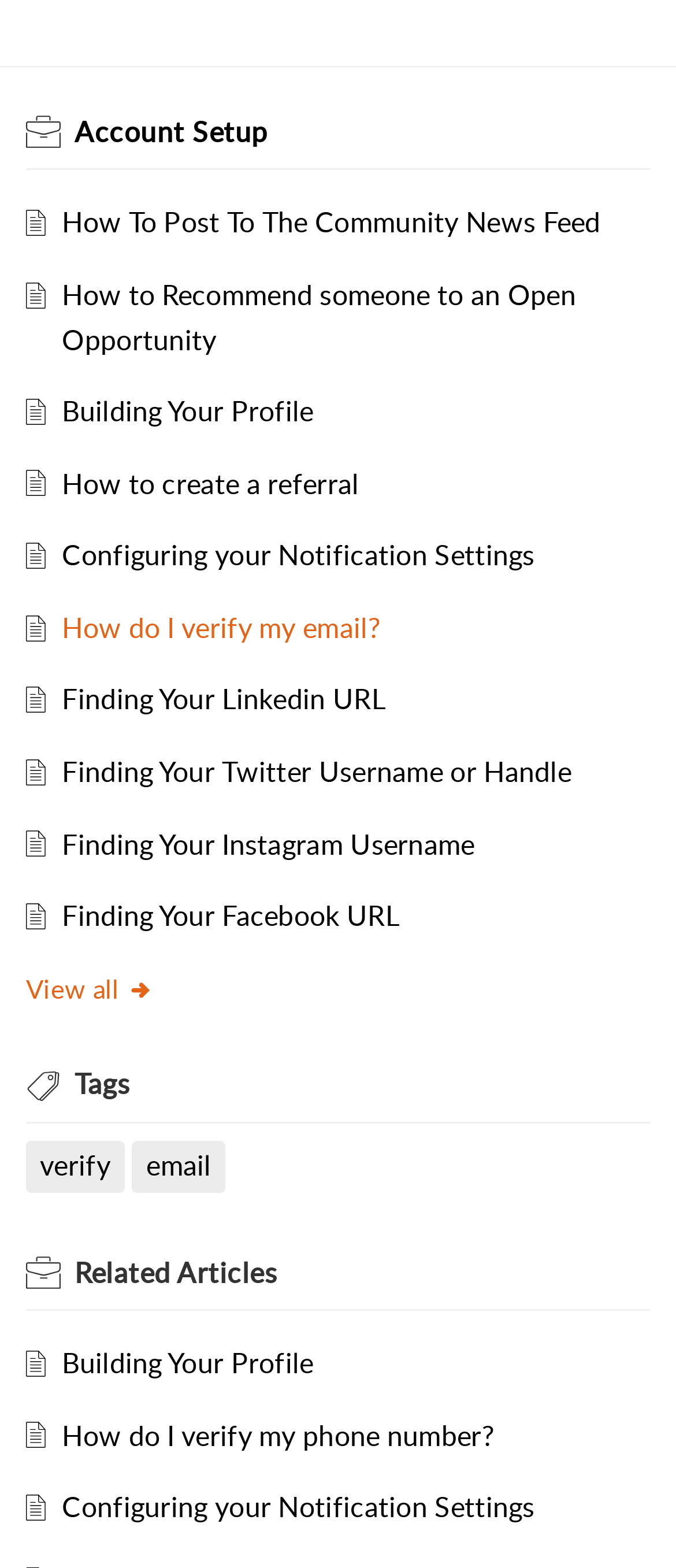How many headings are there on the webpage?
Please provide a comprehensive answer based on the details in the screenshot.

I counted the number of heading elements on the webpage, including 'Account Setup', 'Tags', and 'Related Articles', and found 3 headings in total.